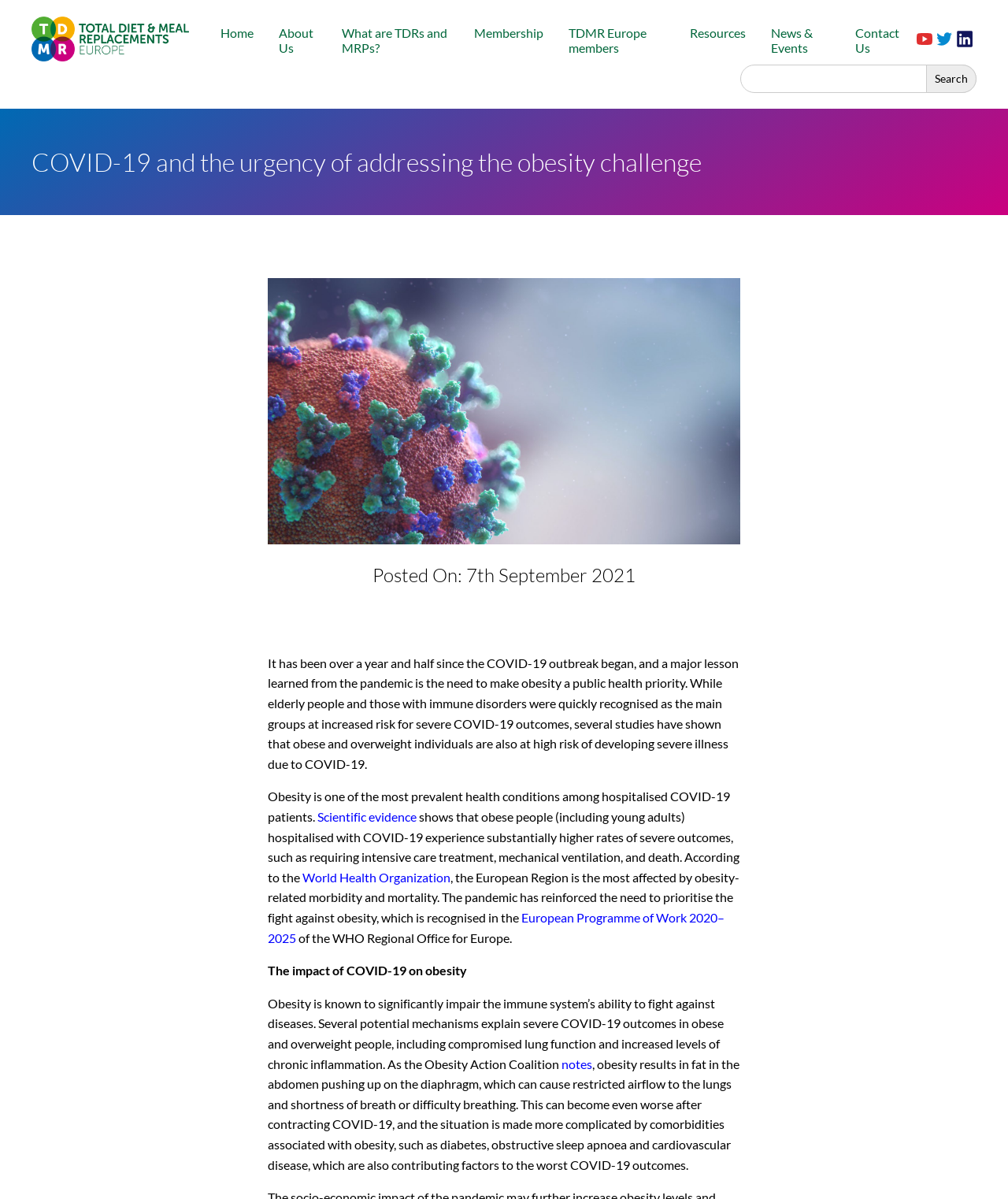Please determine the bounding box coordinates for the UI element described as: "Inspiring stories of athletes".

None